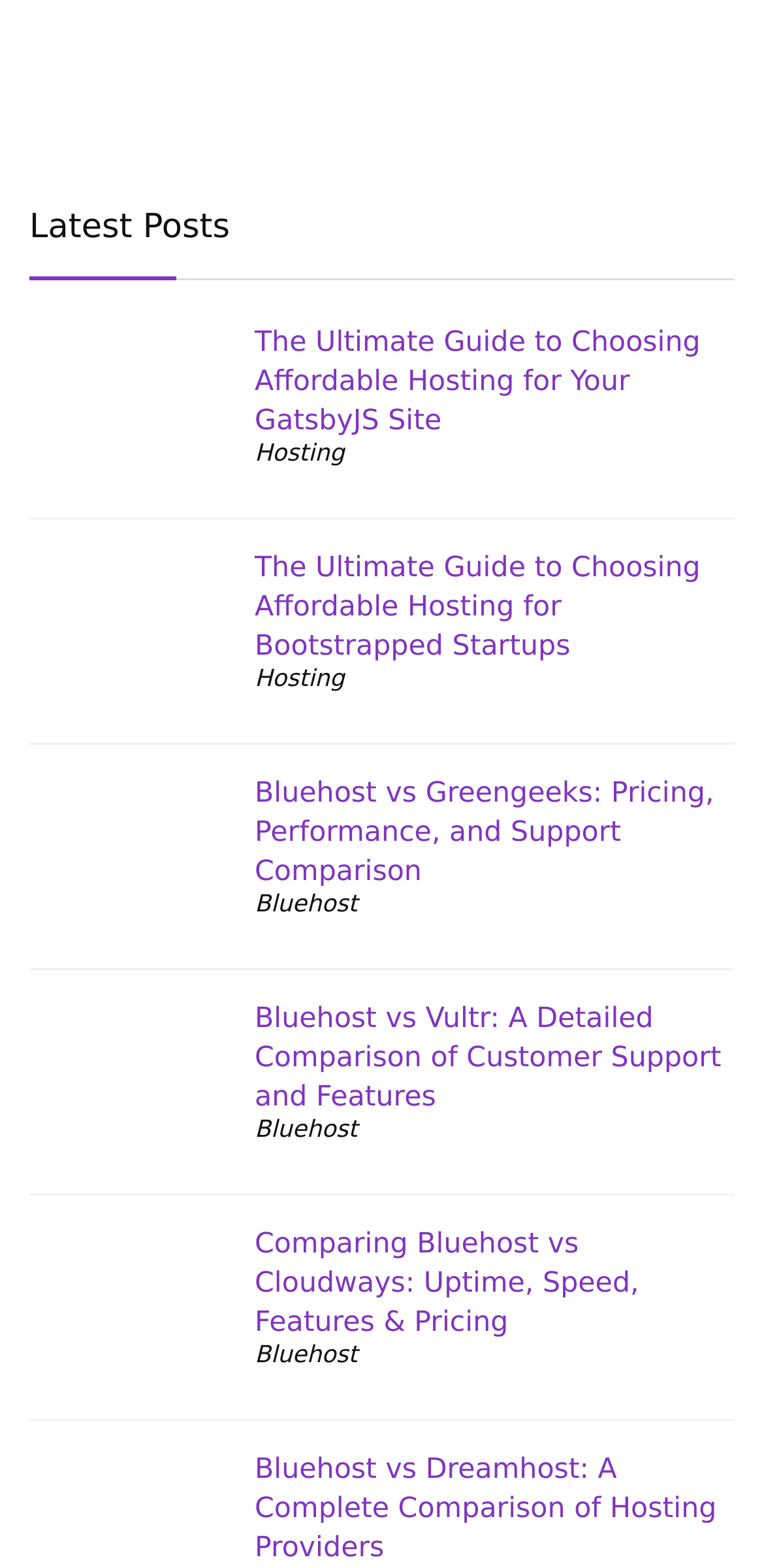Please find the bounding box coordinates of the clickable region needed to complete the following instruction: "View the latest post about choosing affordable hosting for GatsbyJS site". The bounding box coordinates must consist of four float numbers between 0 and 1, i.e., [left, top, right, bottom].

[0.333, 0.209, 0.917, 0.279]